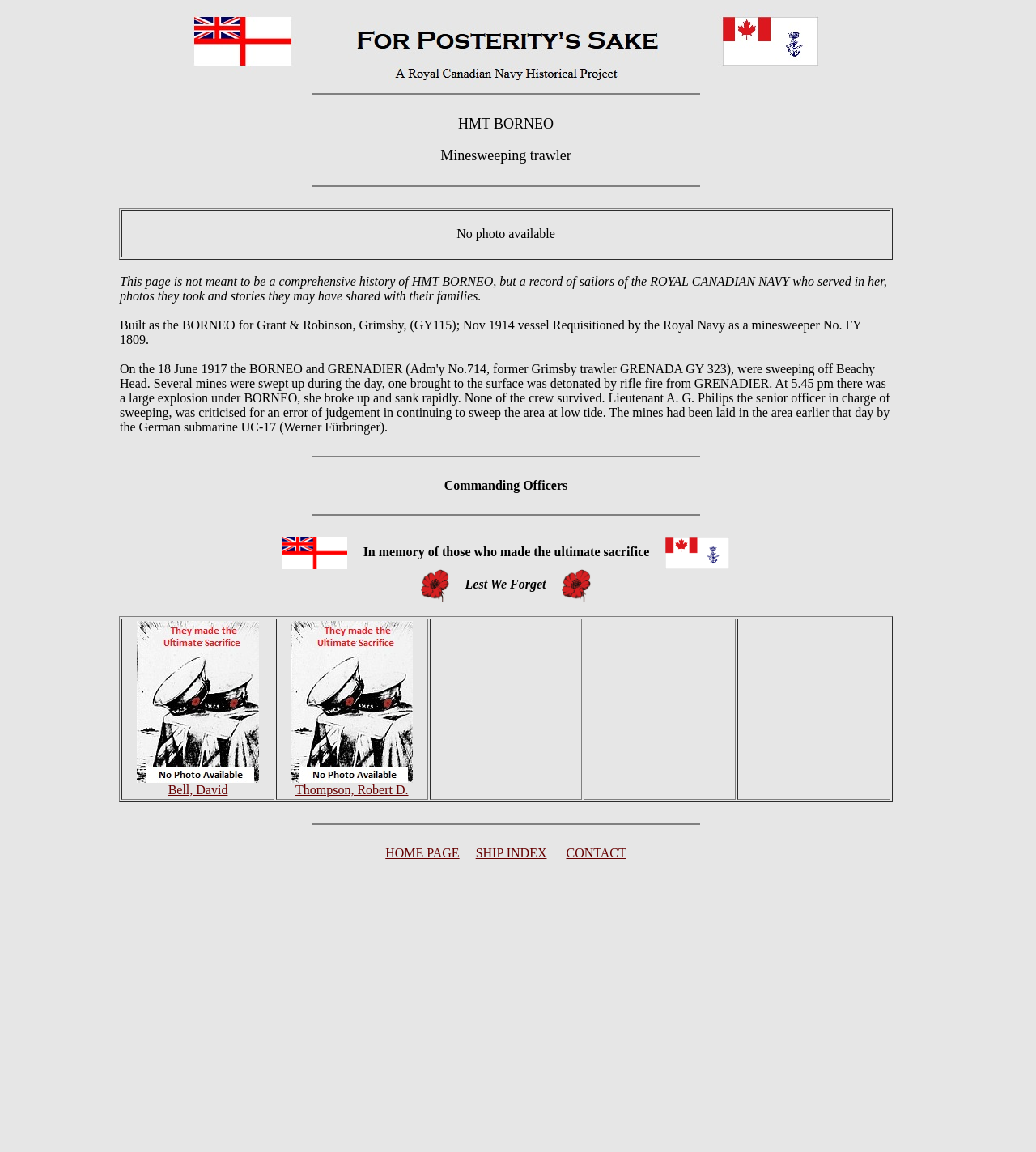Refer to the image and provide an in-depth answer to the question: 
What is the name of the ship?

The name of the ship can be found in the text 'This page is not meant to be a comprehensive history of HMT BORNEO, but a record of sailors of the ROYAL CANADIAN NAVY who served in her, photos they took and stories they may have shared with their families.'